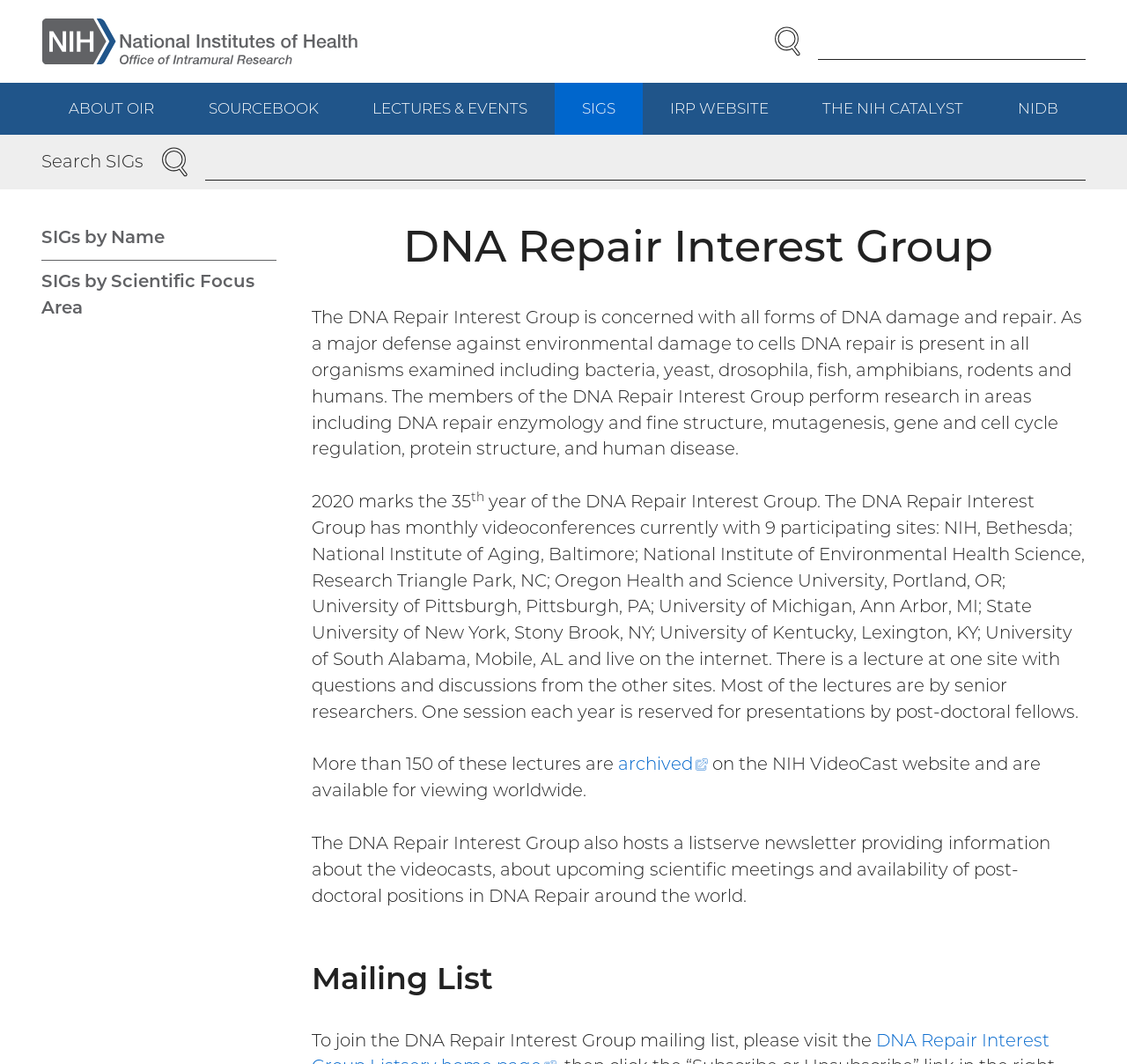What is the name of the interest group?
Analyze the image and deliver a detailed answer to the question.

The name of the interest group can be found in the heading element with the text 'DNA Repair Interest Group' which is located below the search bar and above the description of the group.